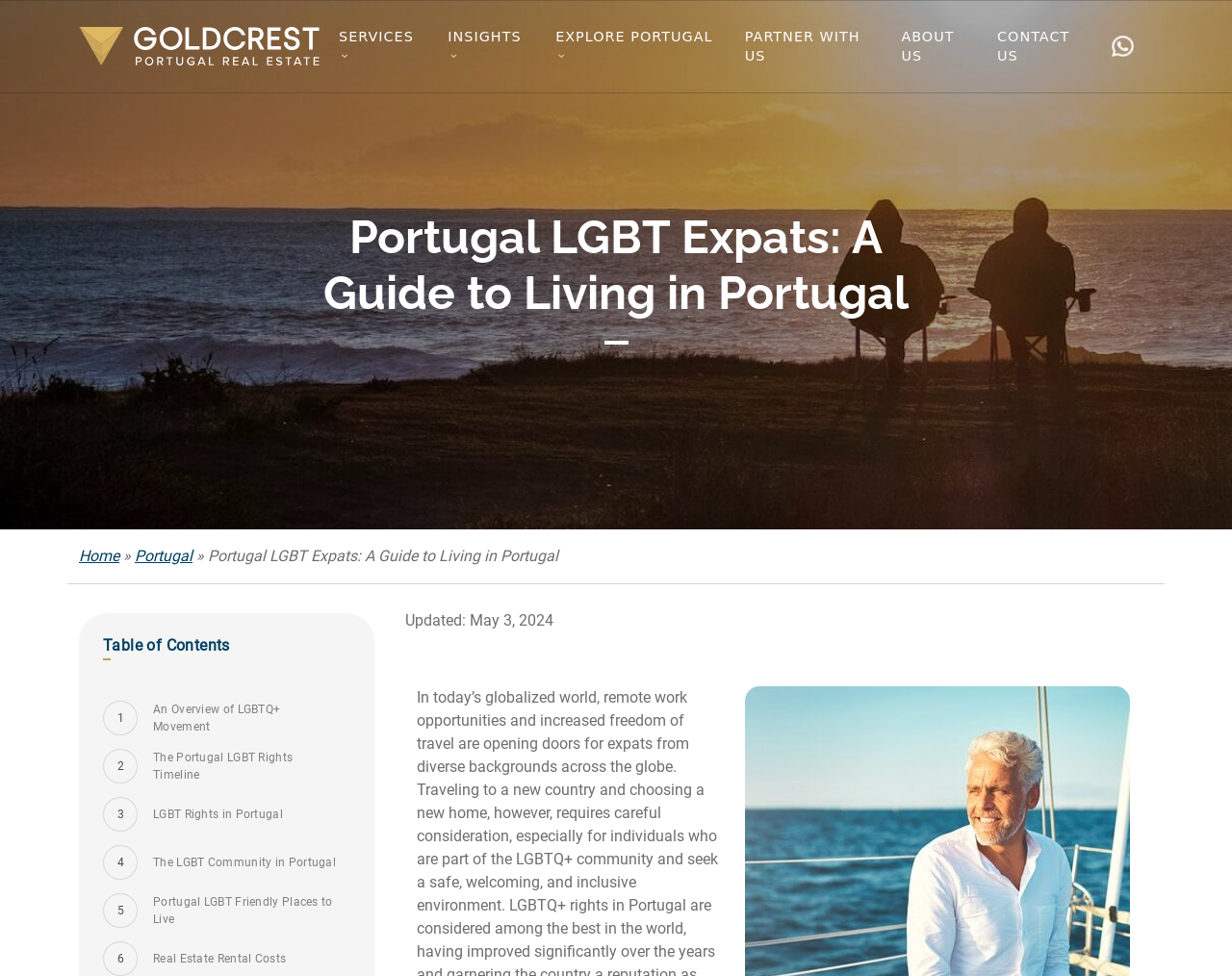Based on the image, please elaborate on the answer to the following question:
How many sections are there in the table of contents?

I counted the number of links under the 'Table of Contents' section, which are 'An Overview of LGBTQ+ Movement', 'The Portugal LGBT Rights Timeline', 'LGBT Rights in Portugal', 'The LGBT Community in Portugal', 'Portugal LGBT Friendly Places to Live', and 'Real Estate Rental Costs', totaling 7 sections.